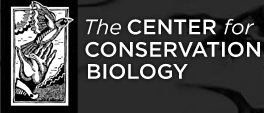What is the name of the organization?
Based on the screenshot, give a detailed explanation to answer the question.

The logo prominently displays the name 'The CENTER for Conservation Biology,' which is the name of the organization, emphasizing their mission to study and protect biological diversity and natural habitats.